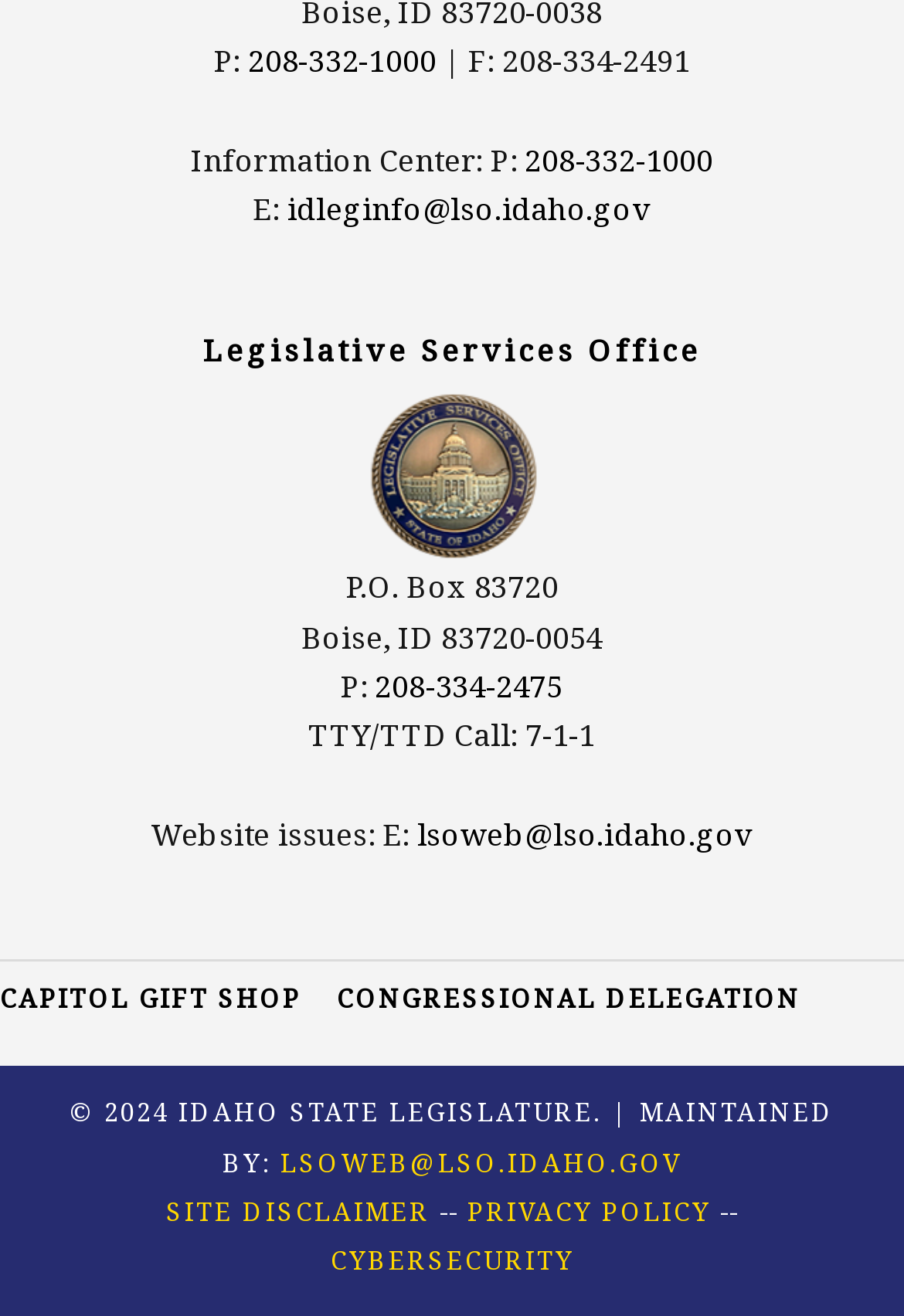Please find the bounding box coordinates of the section that needs to be clicked to achieve this instruction: "open search".

None